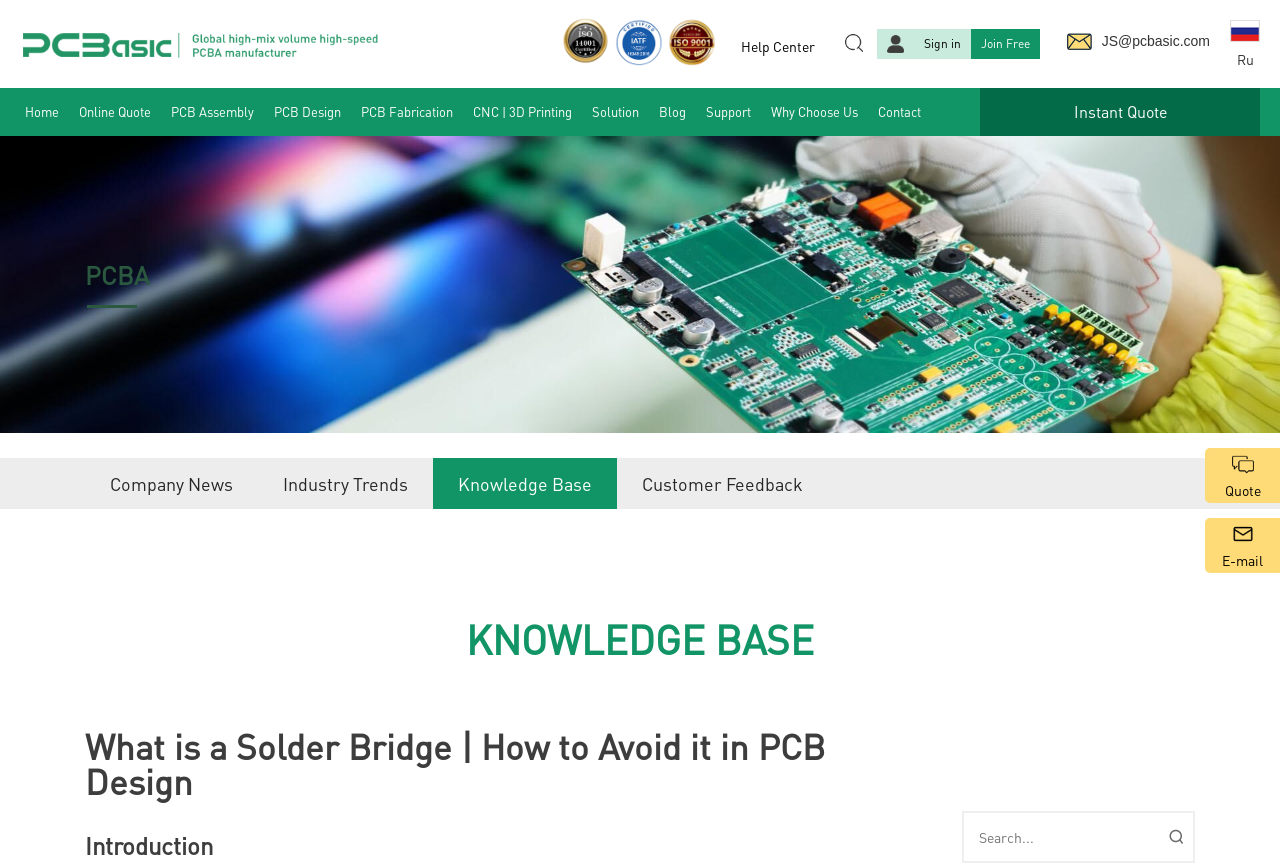Locate the bounding box coordinates of the element I should click to achieve the following instruction: "Click on the 'PCB Design' link".

[0.214, 0.102, 0.266, 0.157]